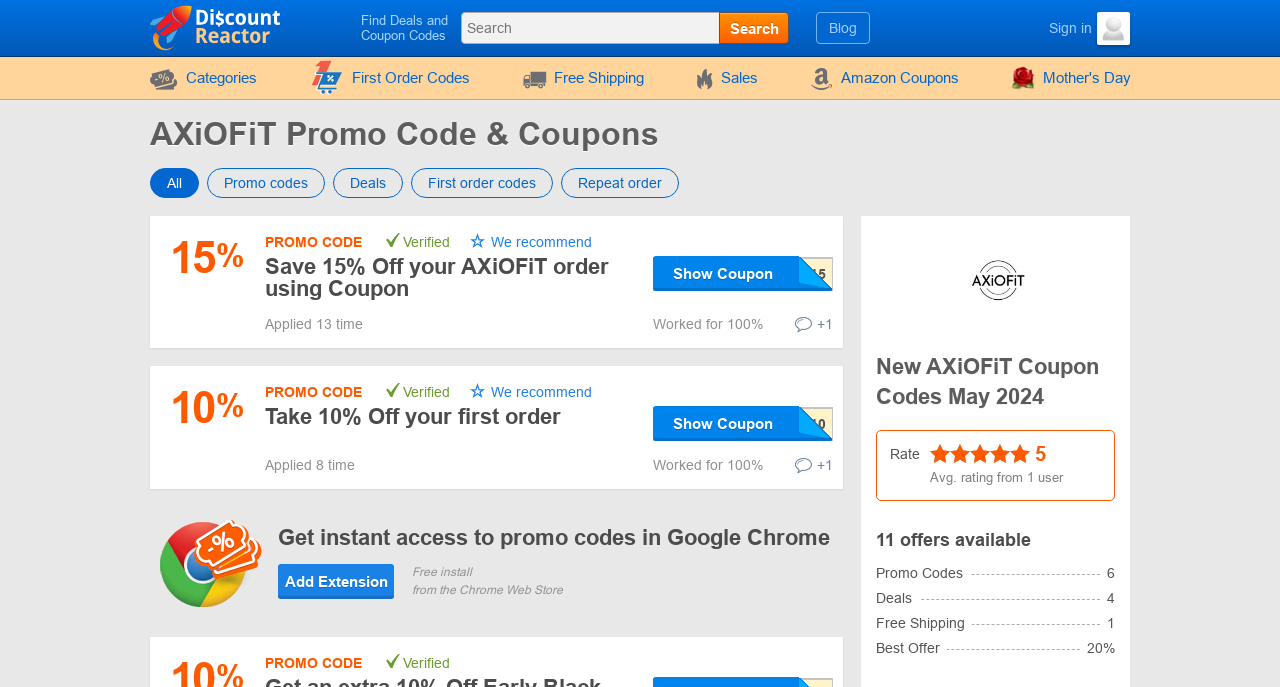Provide the bounding box coordinates of the area you need to click to execute the following instruction: "Take 10% Off your first order".

[0.207, 0.588, 0.438, 0.624]